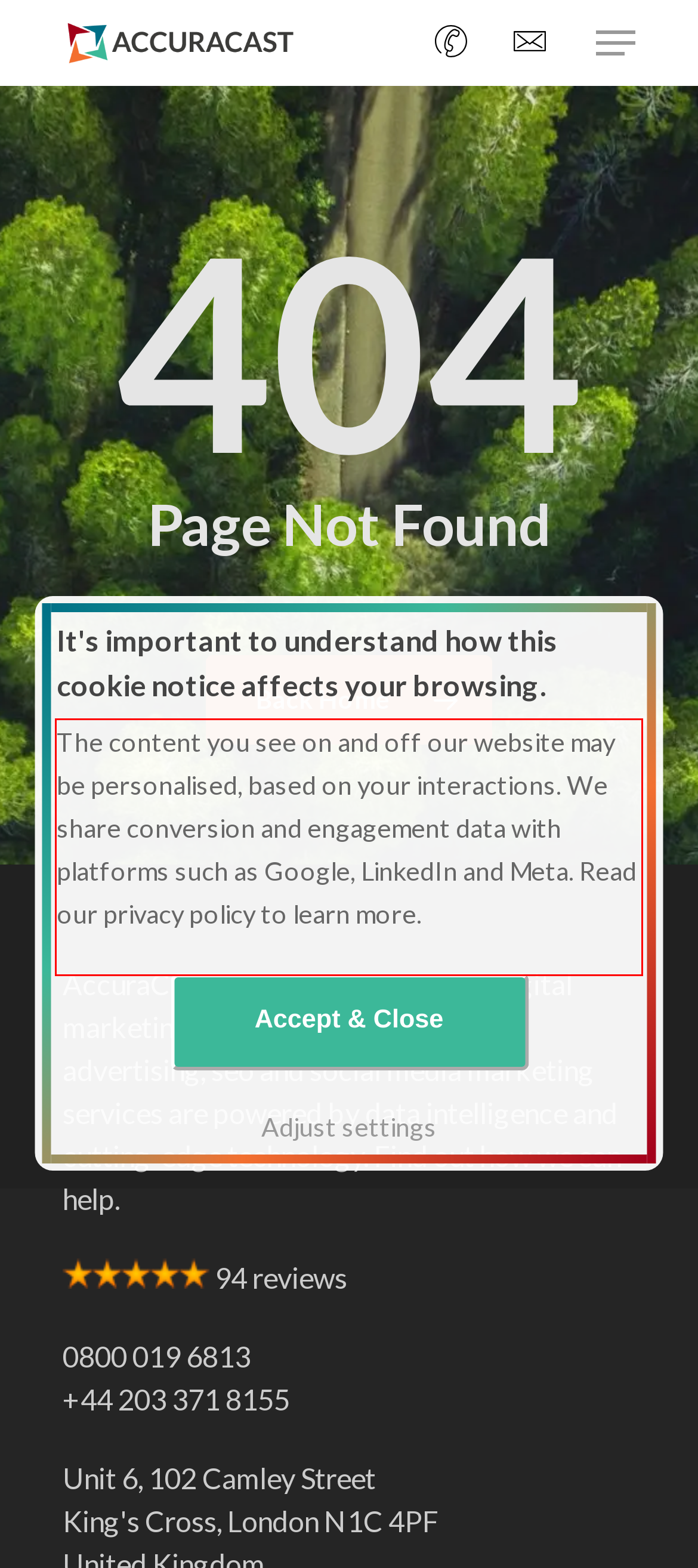Please examine the webpage screenshot and extract the text within the red bounding box using OCR.

The content you see on and off our website may be personalised, based on your interactions. We share conversion and engagement data with platforms such as Google, LinkedIn and Meta. Read our privacy policy to learn more.